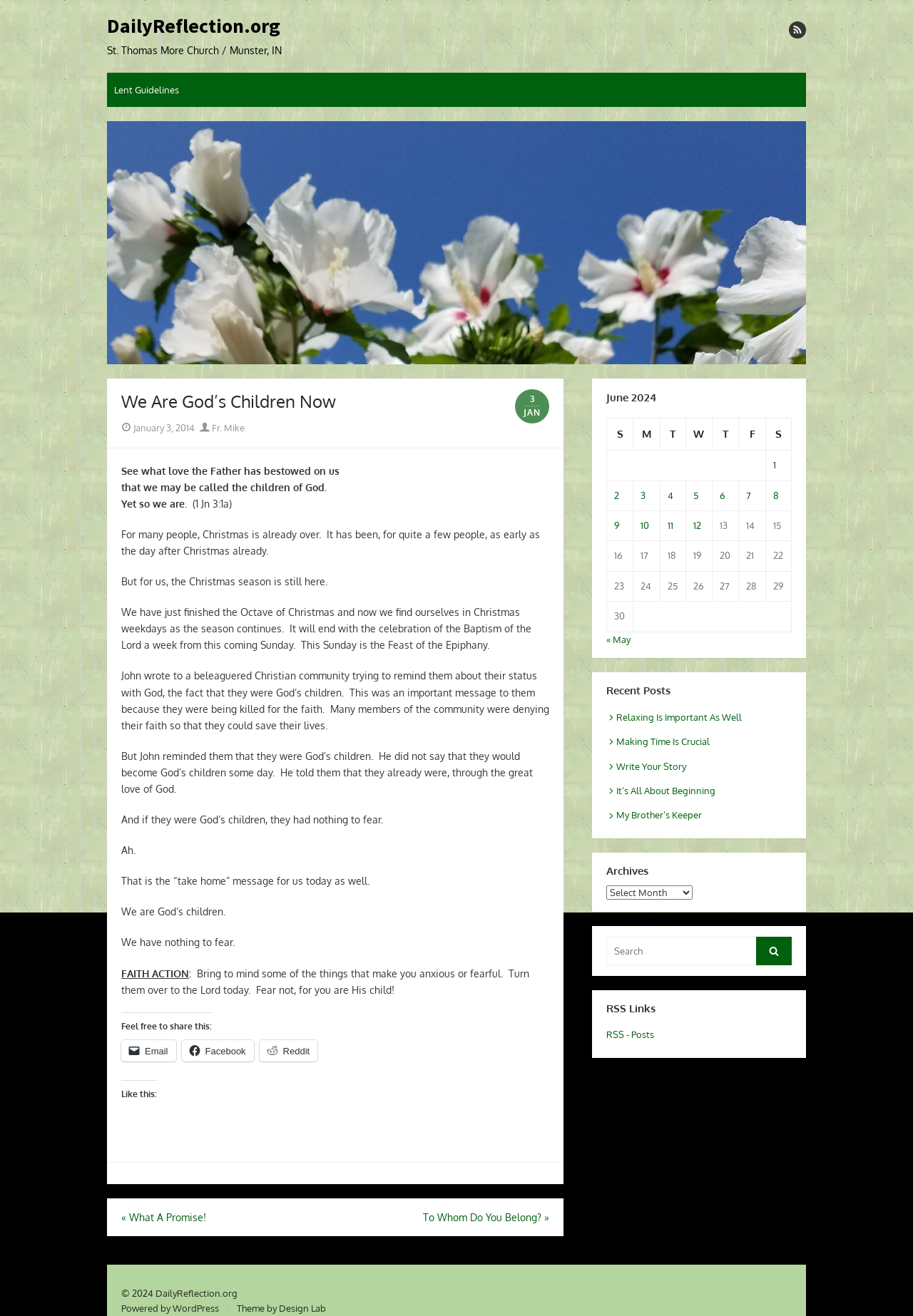Based on the image, give a detailed response to the question: What is the name of the church mentioned in the webpage?

The webpage mentions the name of the church in the static text 'St. Thomas More Church / Munster, IN' which is located at the top of the webpage.